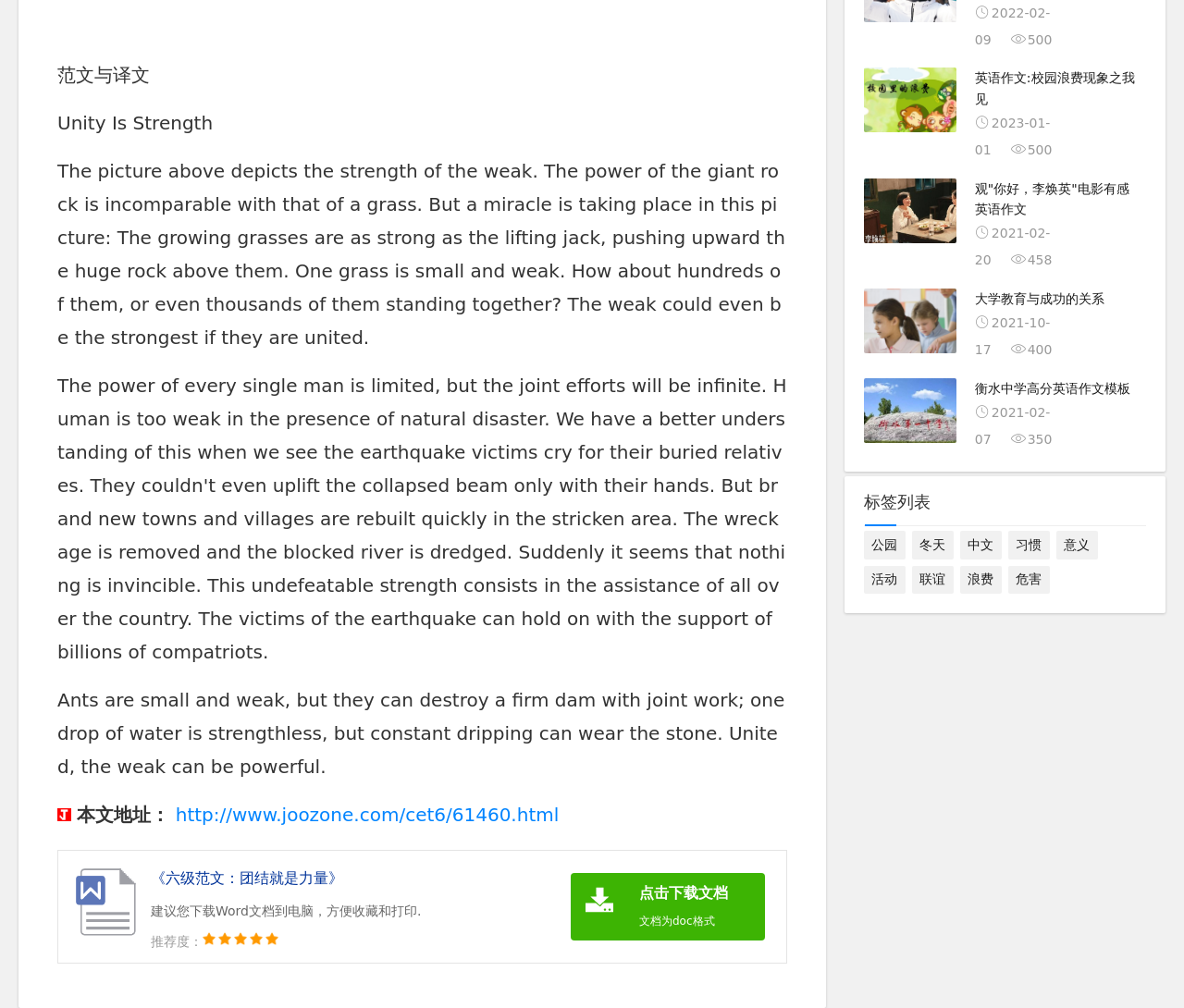What is the main topic of the webpage?
Use the image to answer the question with a single word or phrase.

Unity is Strength